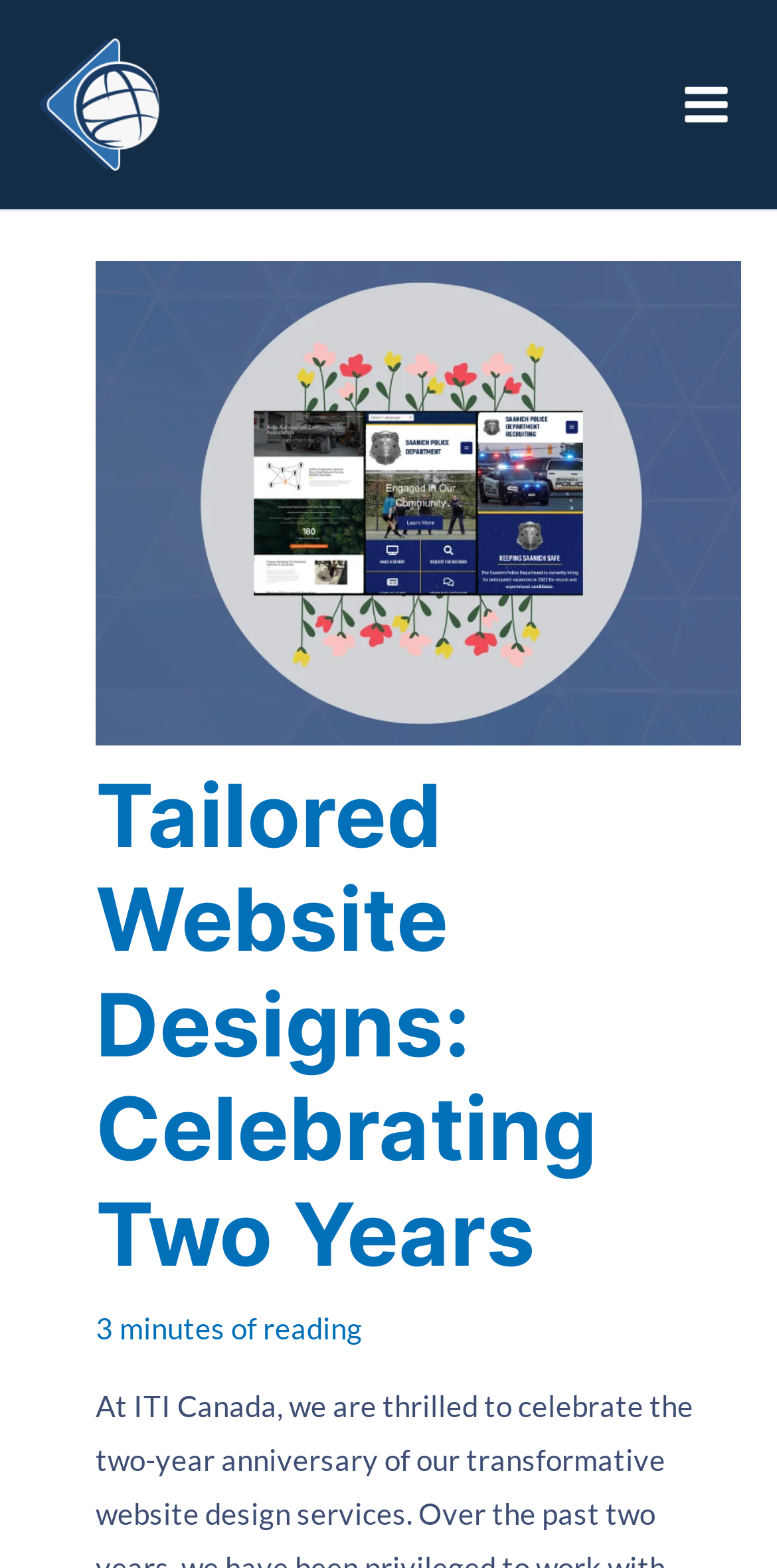Is the main menu expanded?
Please utilize the information in the image to give a detailed response to the question.

I examined the button element with the description 'Main Menu' and found that its 'expanded' property is set to False, indicating that the main menu is not expanded.